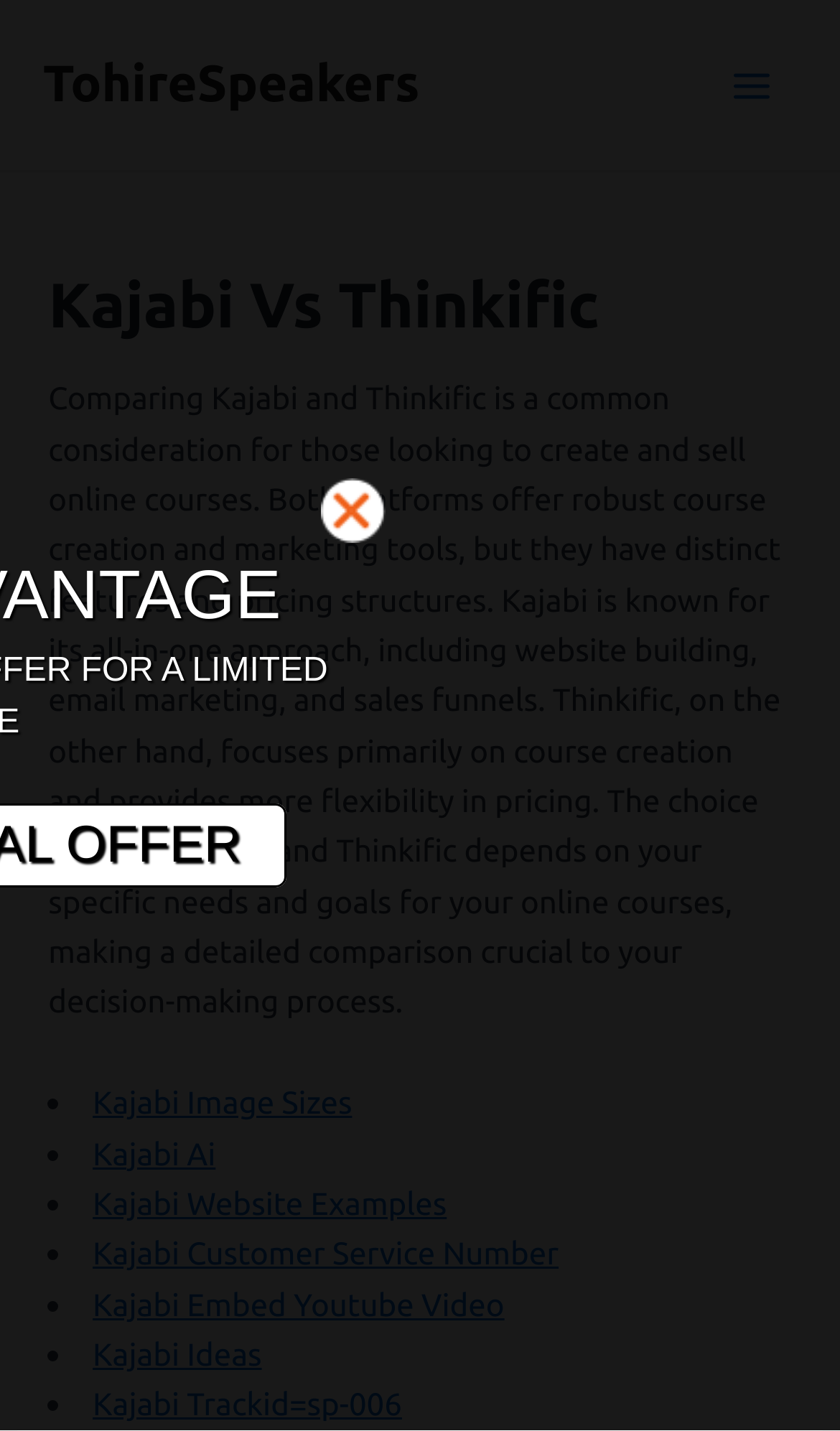Provide your answer to the question using just one word or phrase: What is the purpose of the links listed?

Provide additional resources